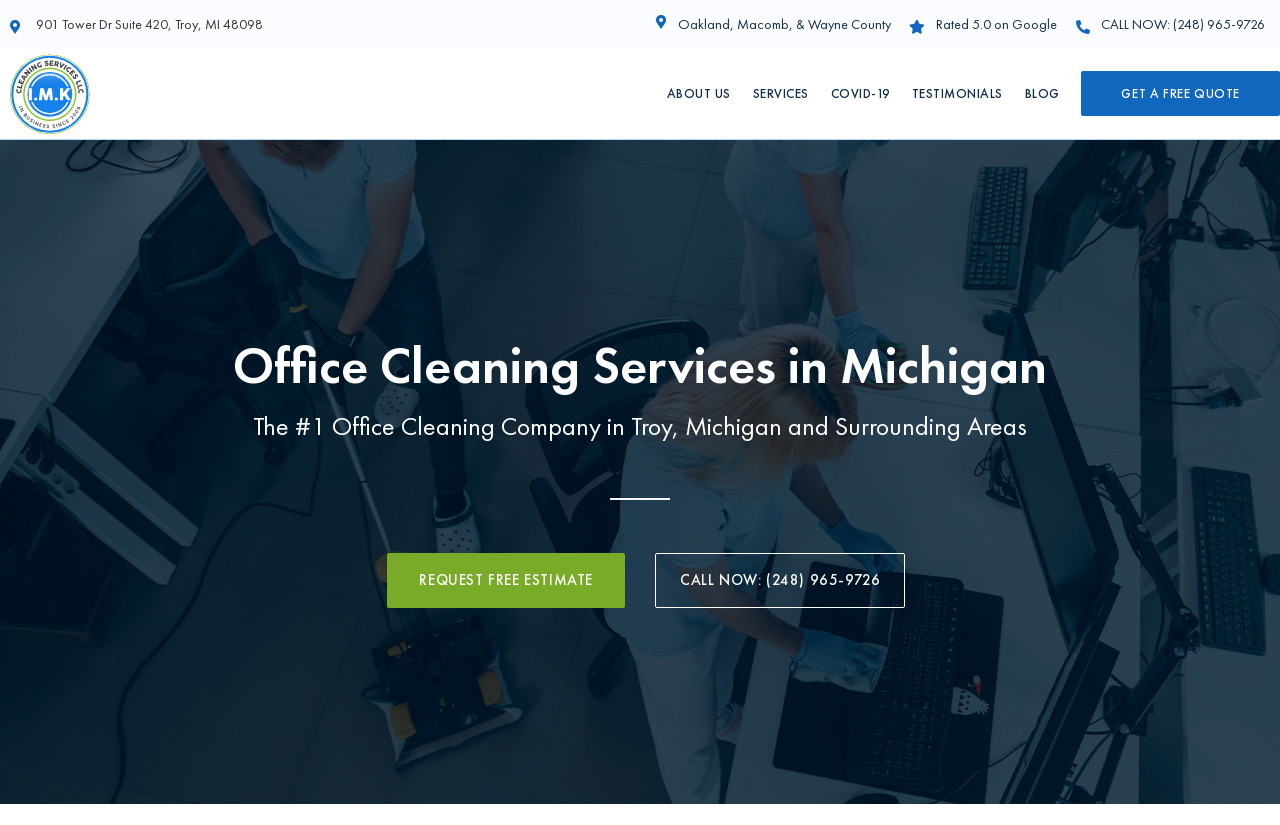Bounding box coordinates should be provided in the format (top-left x, top-left y, bottom-right x, bottom-right y) with all values between 0 and 1. Identify the bounding box for this UI element: Services

[0.586, 0.083, 0.634, 0.144]